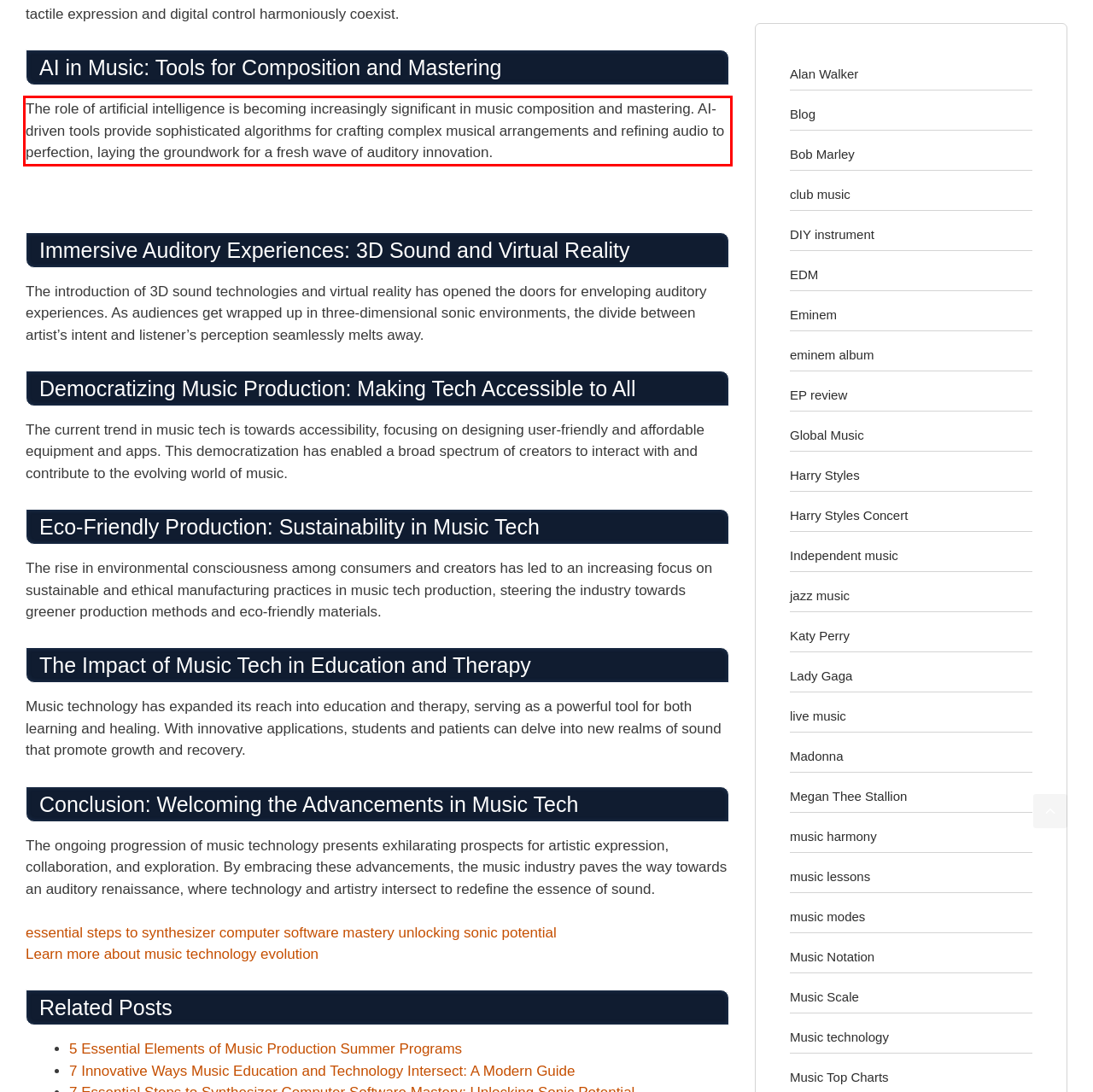The screenshot provided shows a webpage with a red bounding box. Apply OCR to the text within this red bounding box and provide the extracted content.

The role of artificial intelligence is becoming increasingly significant in music composition and mastering. AI-driven tools provide sophisticated algorithms for crafting complex musical arrangements and refining audio to perfection, laying the groundwork for a fresh wave of auditory innovation.